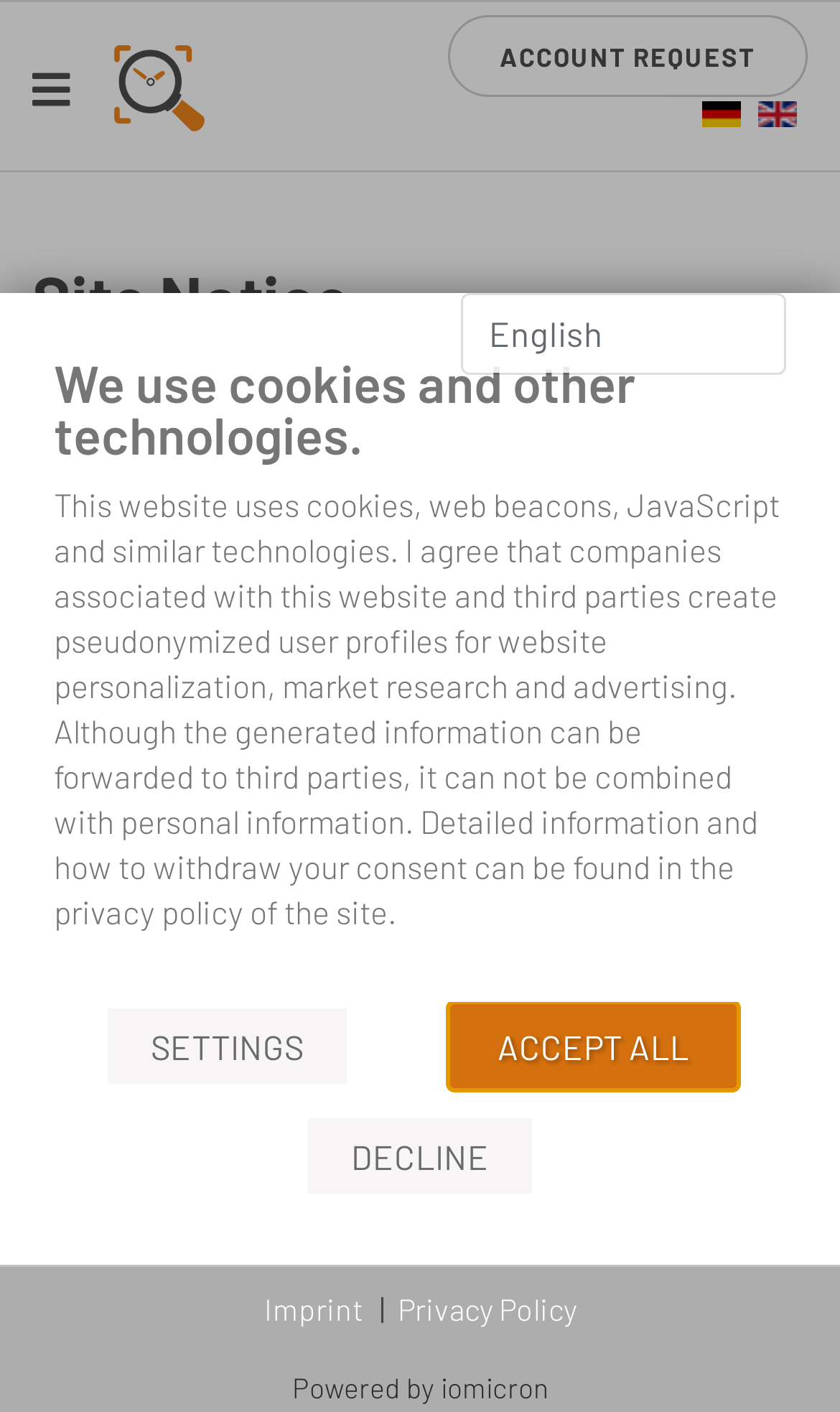Predict the bounding box of the UI element that fits this description: "alt="Deutsch (Deutschland)" title="Deutsch (Deutschland)"".

[0.836, 0.072, 0.882, 0.09]